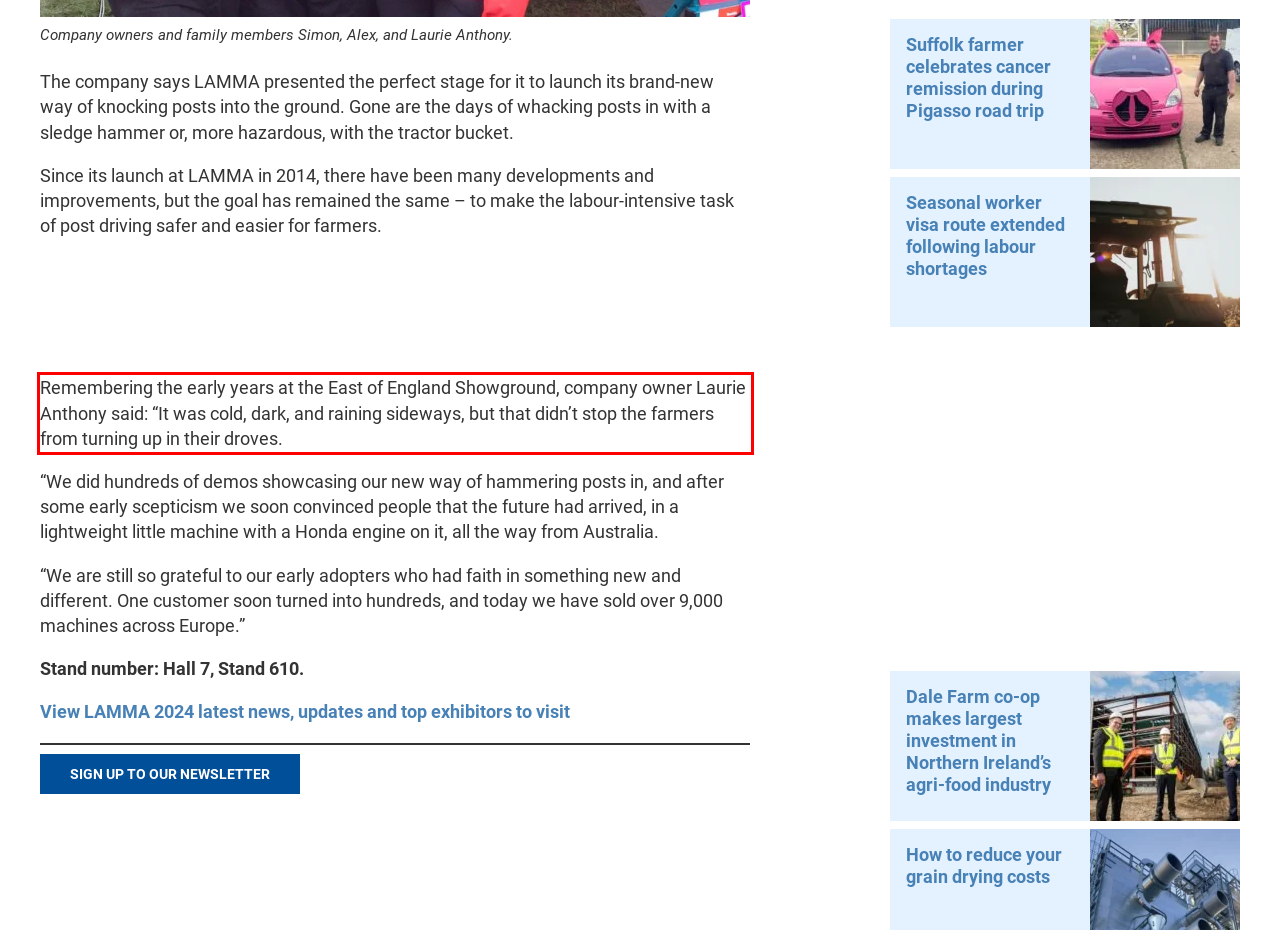Analyze the webpage screenshot and use OCR to recognize the text content in the red bounding box.

Remembering the early years at the East of England Showground, company owner Laurie Anthony said: “It was cold, dark, and raining sideways, but that didn’t stop the farmers from turning up in their droves.